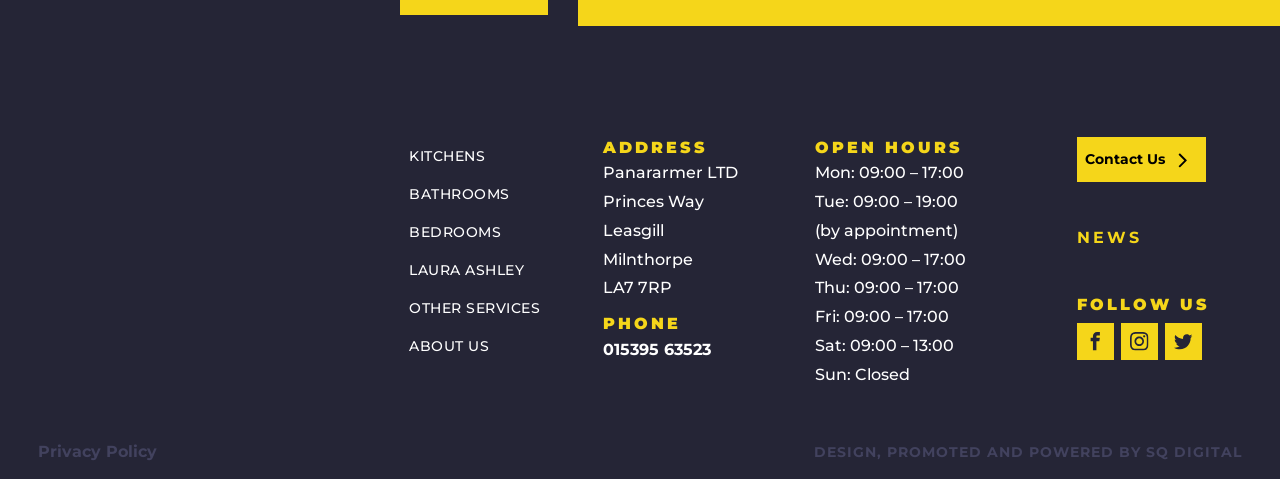Please indicate the bounding box coordinates of the element's region to be clicked to achieve the instruction: "Visit our Facebook". Provide the coordinates as four float numbers between 0 and 1, i.e., [left, top, right, bottom].

[0.841, 0.675, 0.87, 0.752]